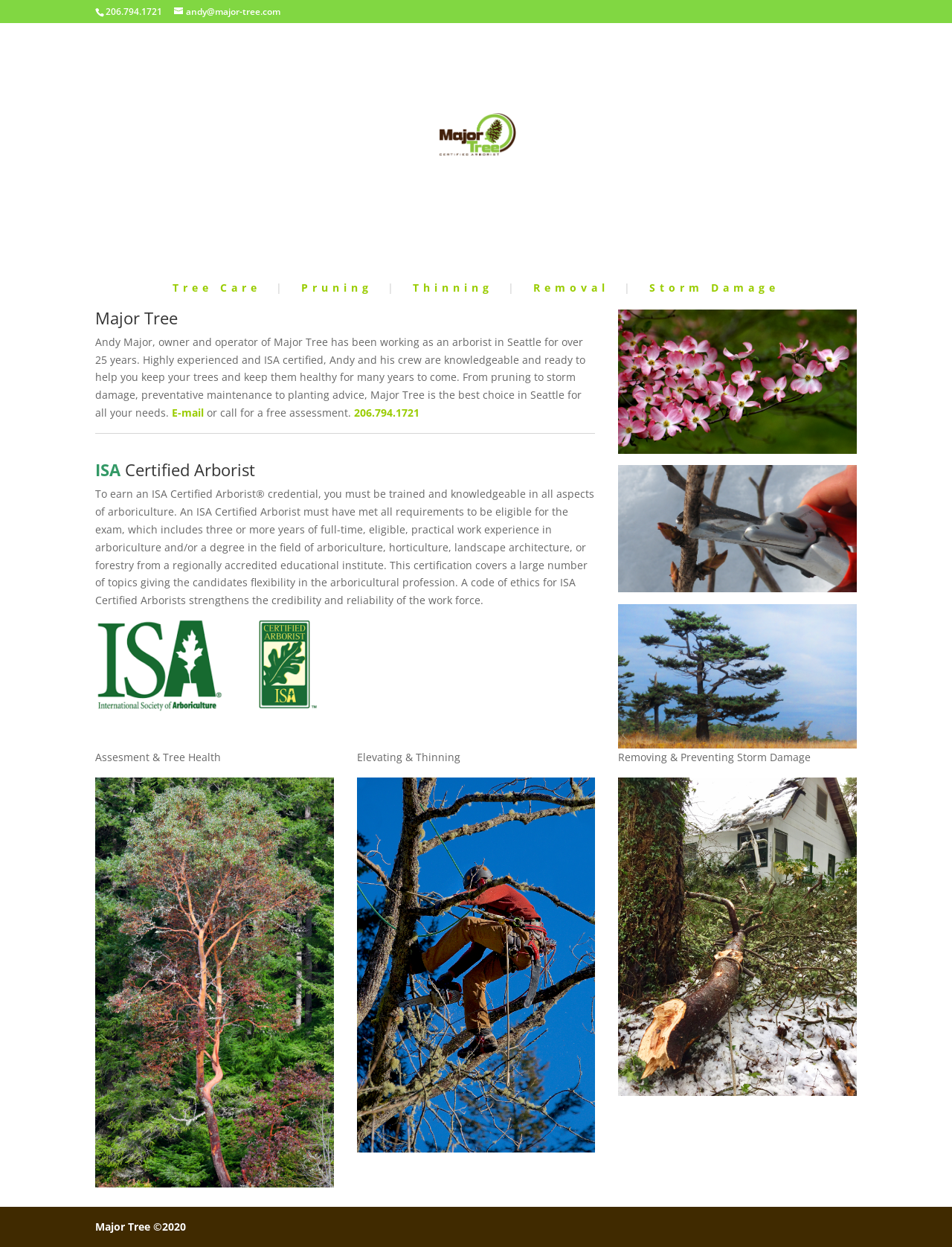Using the given element description, provide the bounding box coordinates (top-left x, top-left y, bottom-right x, bottom-right y) for the corresponding UI element in the screenshot: andy@major-tree.com

[0.183, 0.004, 0.295, 0.014]